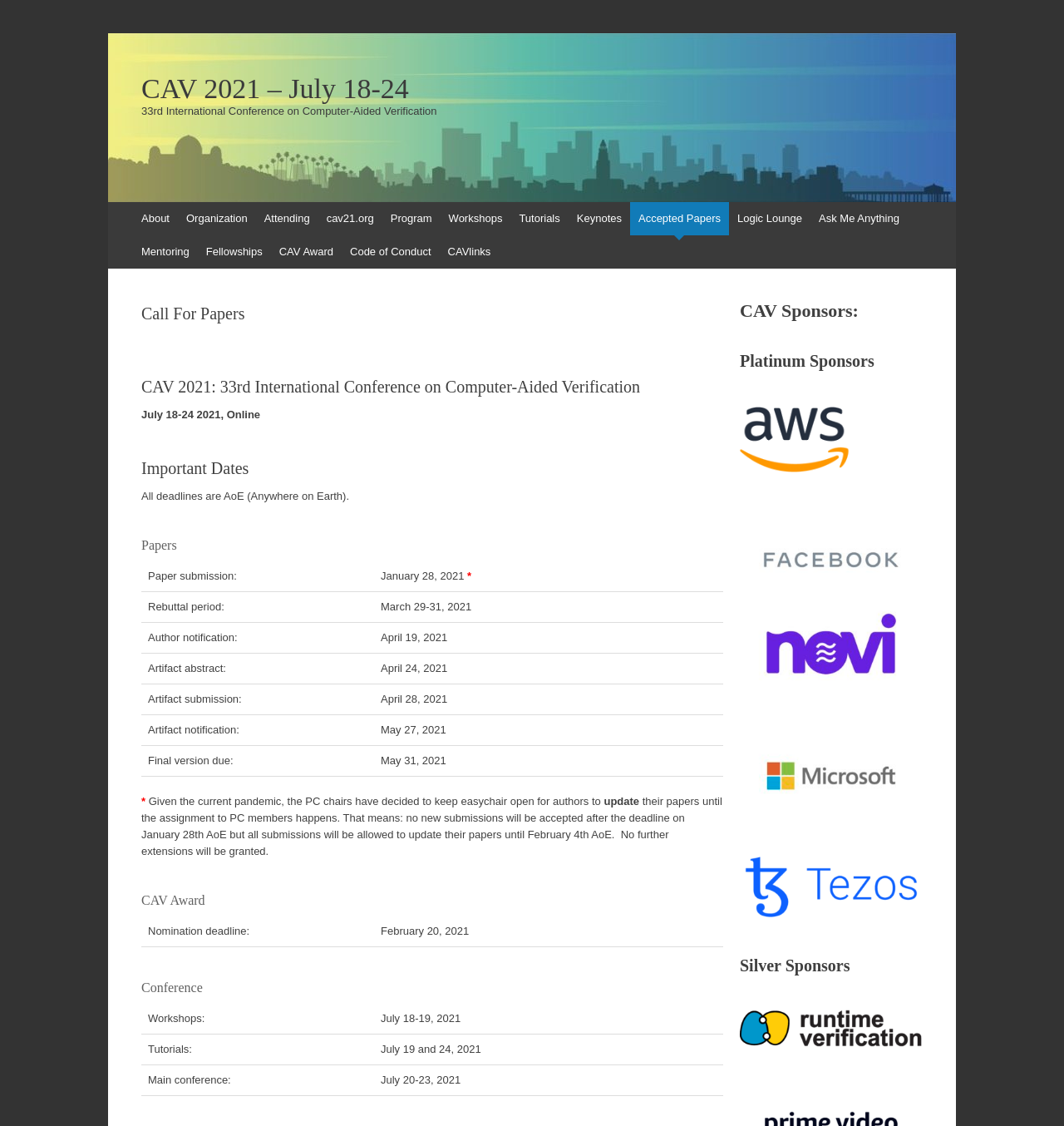Give a complete and precise description of the webpage's appearance.

The webpage is about the 33rd International Conference on Computer-Aided Verification (CAV 2021), which will take place from July 18-24, 2021, online. 

At the top of the page, there is a heading with the conference title and dates. Below it, there is a navigation menu with links to various sections of the conference, including "About", "Organization", "Attending", and others.

The main content of the page is divided into several sections. The first section is about the call for papers, which includes important dates and a table with deadlines for paper submission, rebuttal, and notification. 

Below the call for papers section, there is a section about the CAV Award, which includes a table with the nomination deadline. 

Next, there is a section about the conference itself, which includes a table with dates for workshops, tutorials, and the main conference.

On the right side of the page, there is a section about CAV sponsors, which includes headings for platinum and silver sponsors, along with links to the sponsors' websites.

There are 14 links to different sections of the conference, 3 headings, 2 tables, and several static text elements on the page.